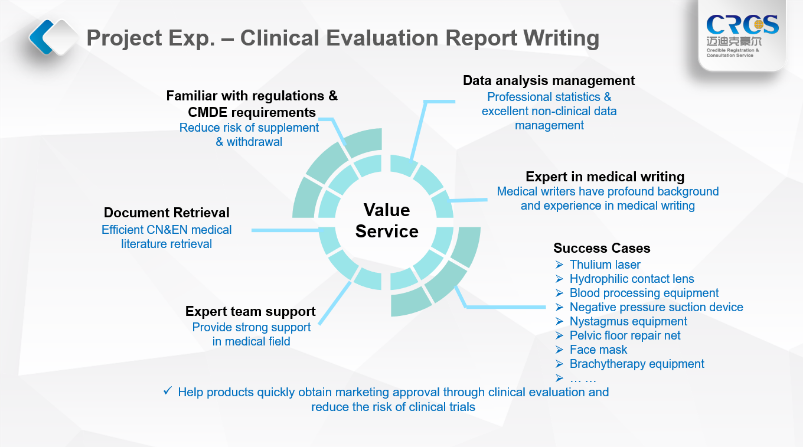Give a thorough description of the image, including any visible elements and their relationships.

This image illustrates the comprehensive services provided by CRCS in the field of Clinical Evaluation Report Writing. Central to the design is a circular flowchart, labeled "Value Service," which highlights CRCS's commitment to delivering value in clinical project management. Surrounding the central value statement are key service areas such as:

1. **Familiar with regulations & CMDE requirements**: Emphasizing the importance of understanding regulatory frameworks to minimize the risks associated with clinical trial supplements and withdrawals.
   
2. **Document Retrieval**: Focused on efficient retrieval of CN&E medical literature, ensuring pertinent data is readily available.

3. **Expert team support**: Promising robust support from a highly skilled medical writing team, ensuring that clients receive the best possible guidance throughout their projects.

4. **Data analysis management**: Highlighting the capability in handling both professional statistics and excellent non-clinical data management to enhance project outcomes.

5. **Expert in medical writing**: Showcasing the expertise of medical writers who possess extensive knowledge and experience in the discipline.

Additionally, the image lists several success cases, including various medical devices and technologies such as thulium lasers and hydrophilic contact lenses. The visual is enhanced with icons and arrows that guide the viewer through the different aspects of CRCS’s services, aiming to help products achieve marketing approval efficiently while mitigating risks during clinical trials. The overall design combines clarity and professionalism, reflecting CRCS's expertise in clinical documentation and support.